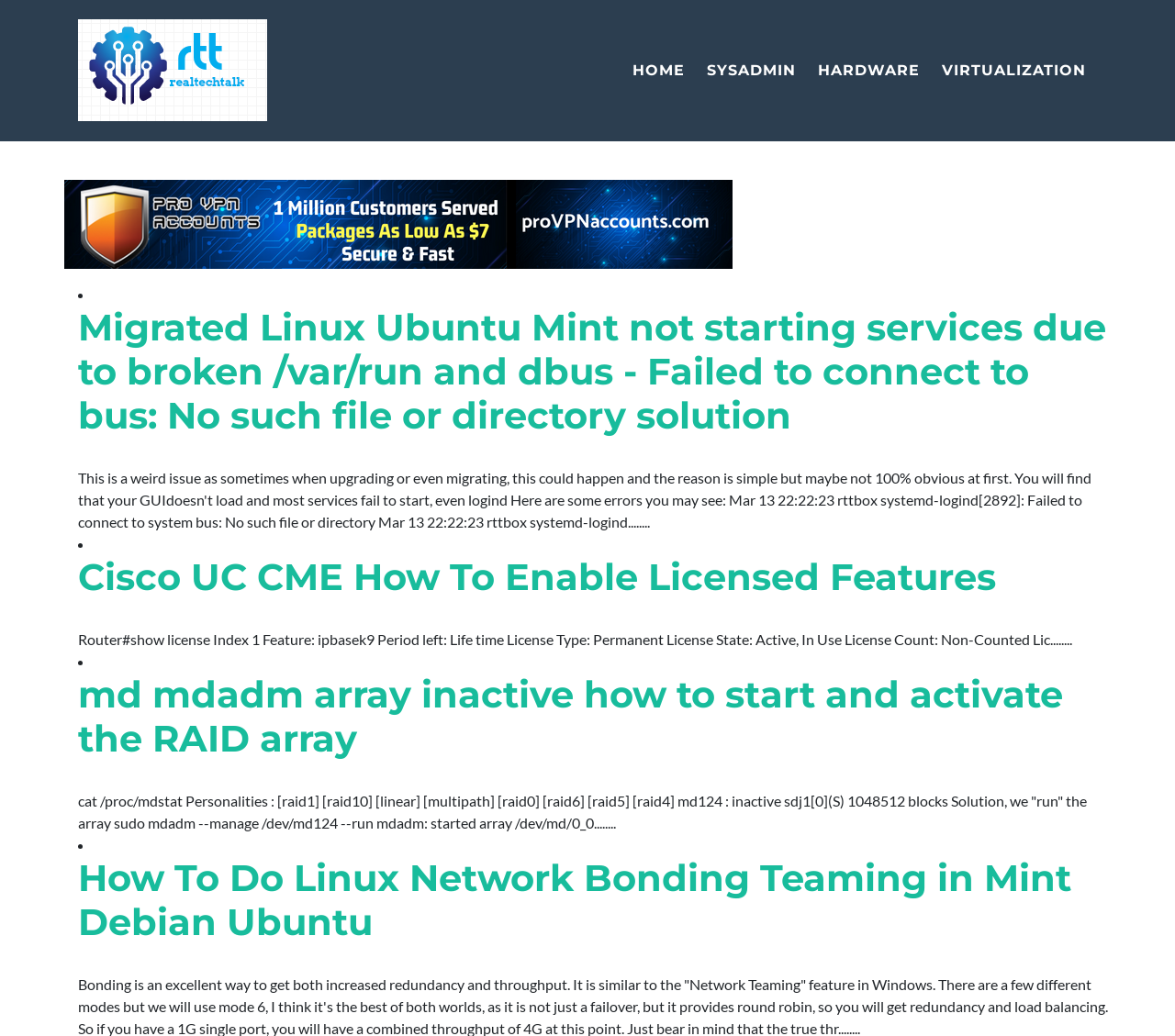Analyze and describe the webpage in a detailed narrative.

The webpage appears to be a resource website for IT professionals, with a focus on Linux and networking topics. At the top left corner, there is a logo image with a link, and next to it, there are four navigation links: "HOME", "SYSADMIN", "HARDWARE", and "VIRTUALIZATION". 

Below the navigation links, there is a heading section with a large title, accompanied by an image. This section takes up a significant portion of the top half of the page.

The main content of the webpage is a list of articles or tutorials, each represented by a bullet point (•) and a heading that describes the topic. There are four articles in total, with topics ranging from Linux Ubuntu Mint troubleshooting to Cisco UC CME feature enablement and Linux network bonding.

Each article heading is a link, and some of them have additional text or code snippets below them, providing more information about the topic. The text and code snippets are formatted in a readable manner, with clear indentation and line breaks.

Overall, the webpage appears to be a useful resource for IT professionals, with a clear and organized layout that makes it easy to navigate and find relevant information.